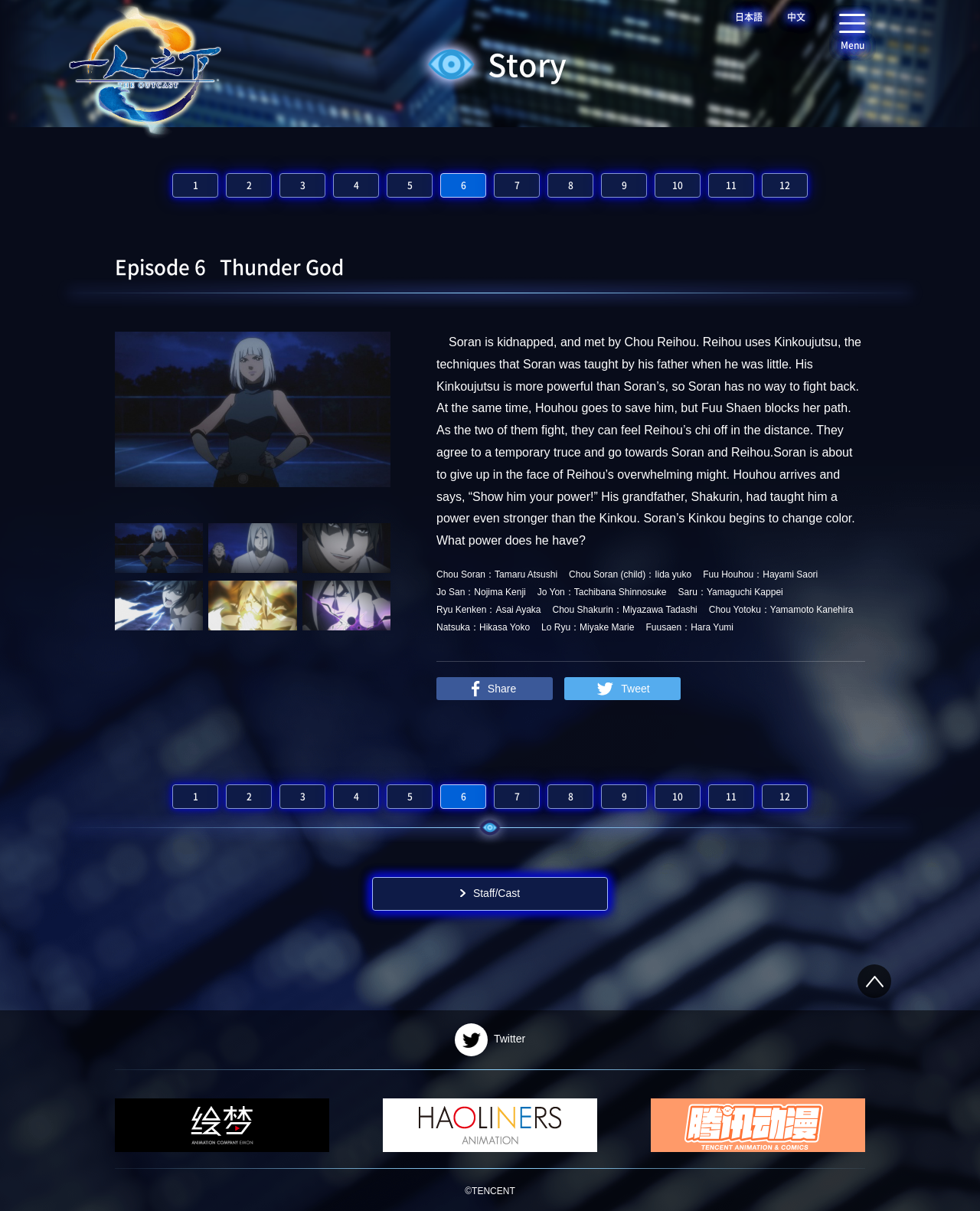What is the title of episode 6?
Please give a detailed and elaborate answer to the question.

The title of episode 6 can be found in the heading 'Episode 6 Thunder God'.